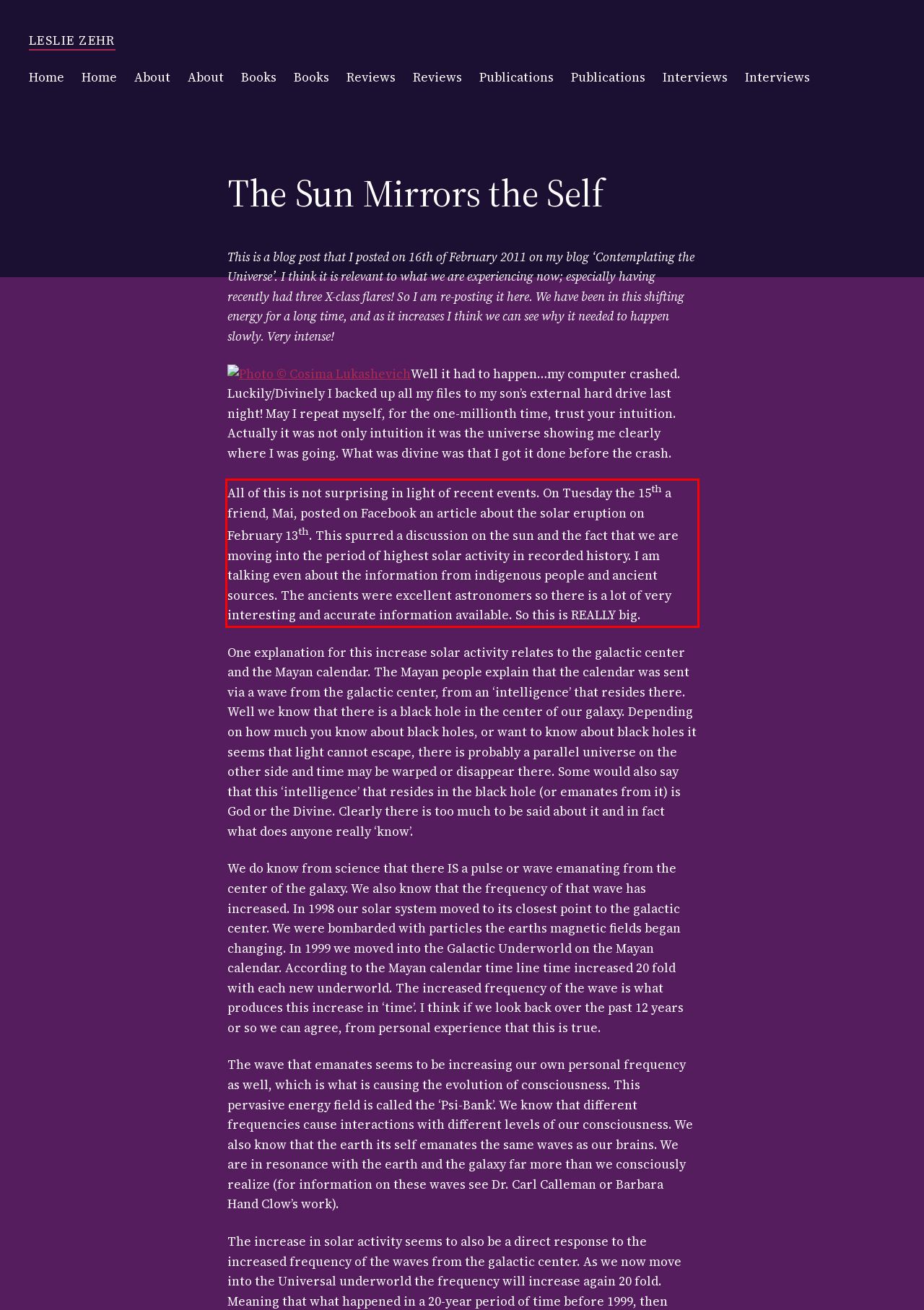You are provided with a screenshot of a webpage that includes a red bounding box. Extract and generate the text content found within the red bounding box.

All of this is not surprising in light of recent events. On Tuesday the 15th a friend, Mai, posted on Facebook an article about the solar eruption on February 13th. This spurred a discussion on the sun and the fact that we are moving into the period of highest solar activity in recorded history. I am talking even about the information from indigenous people and ancient sources. The ancients were excellent astronomers so there is a lot of very interesting and accurate information available. So this is REALLY big.